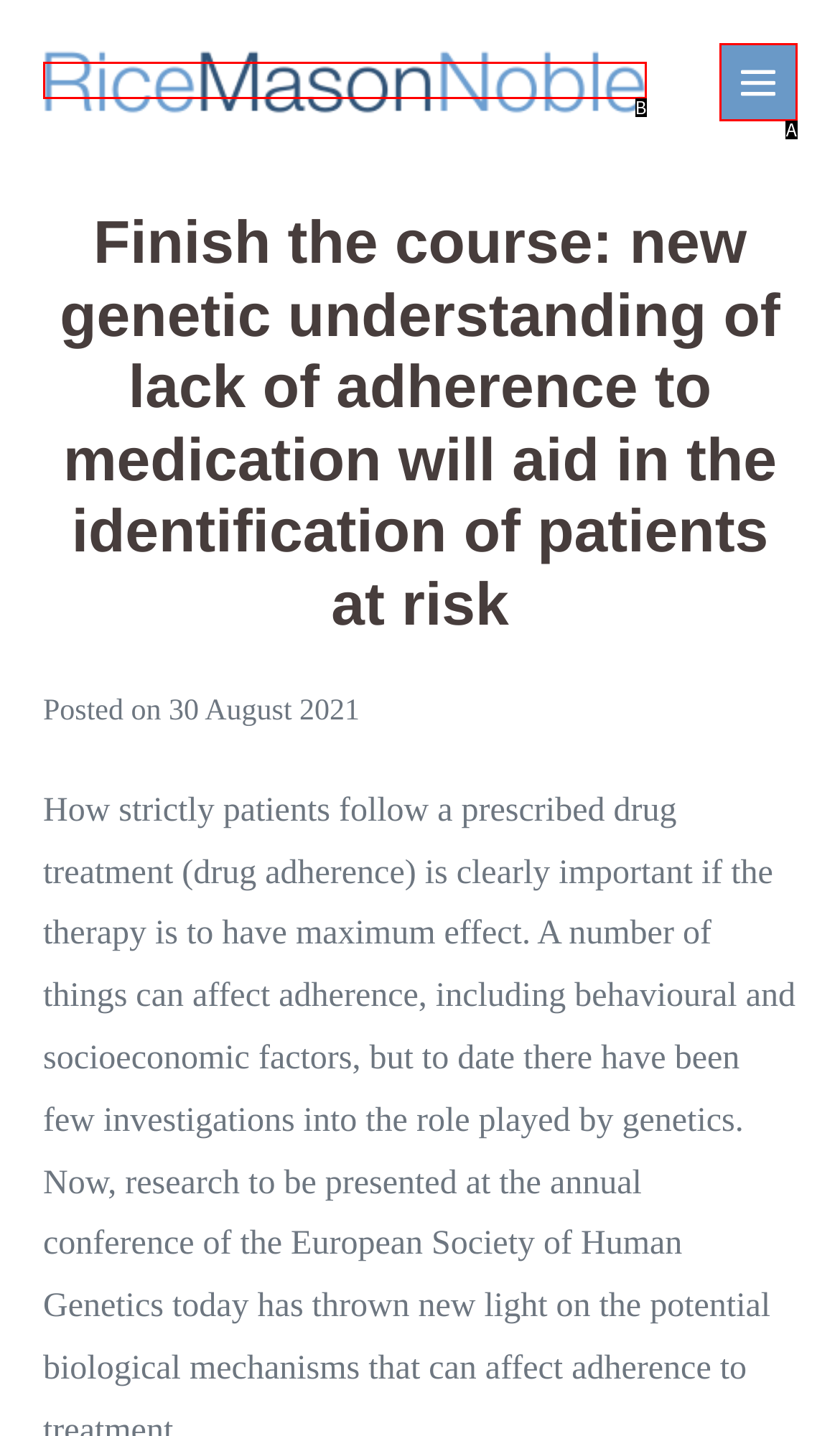Determine which option matches the element description: Menu Toggle
Reply with the letter of the appropriate option from the options provided.

A